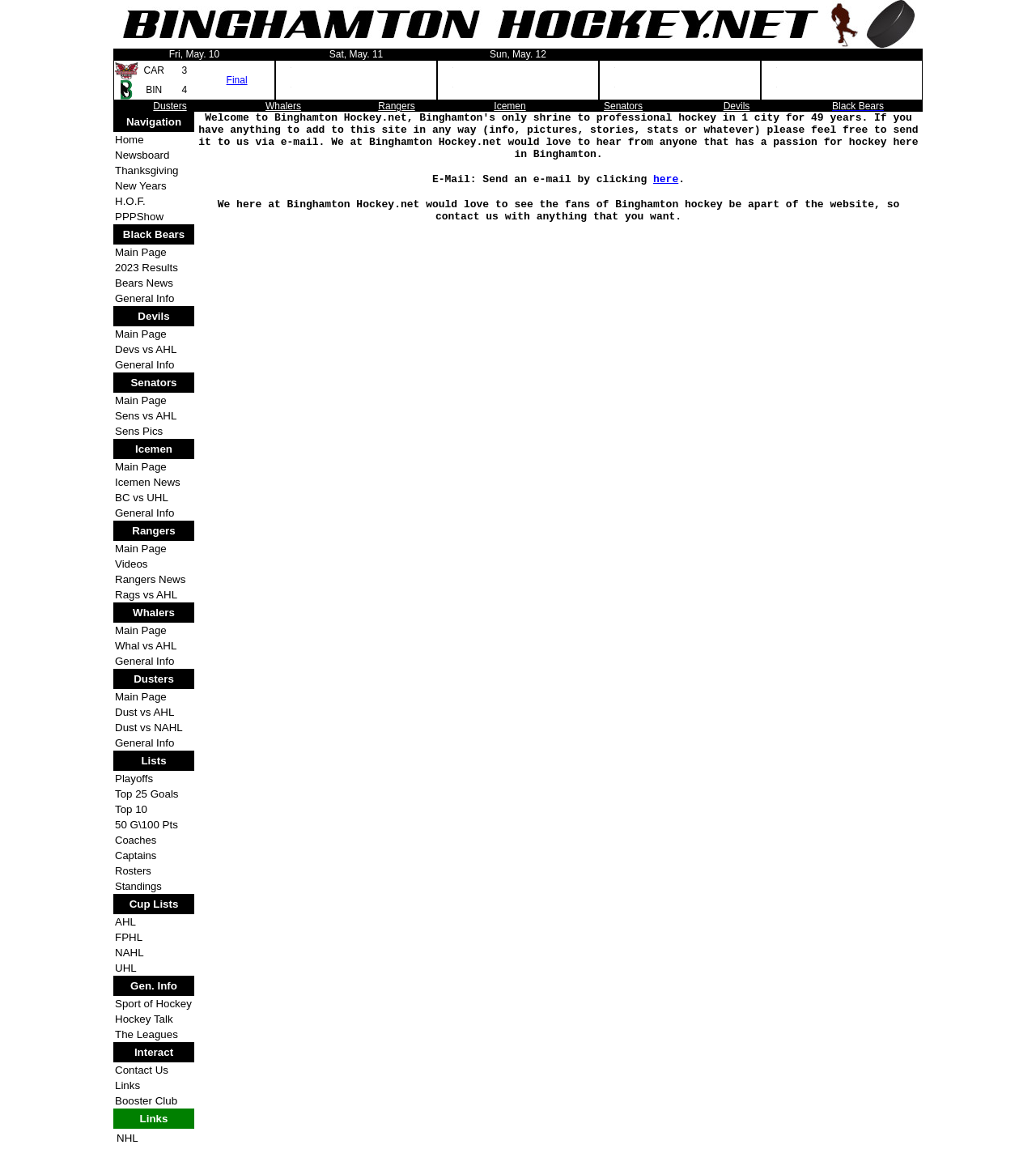What is the score of the game?
Give a one-word or short-phrase answer derived from the screenshot.

CAR 3 Final BIN 4